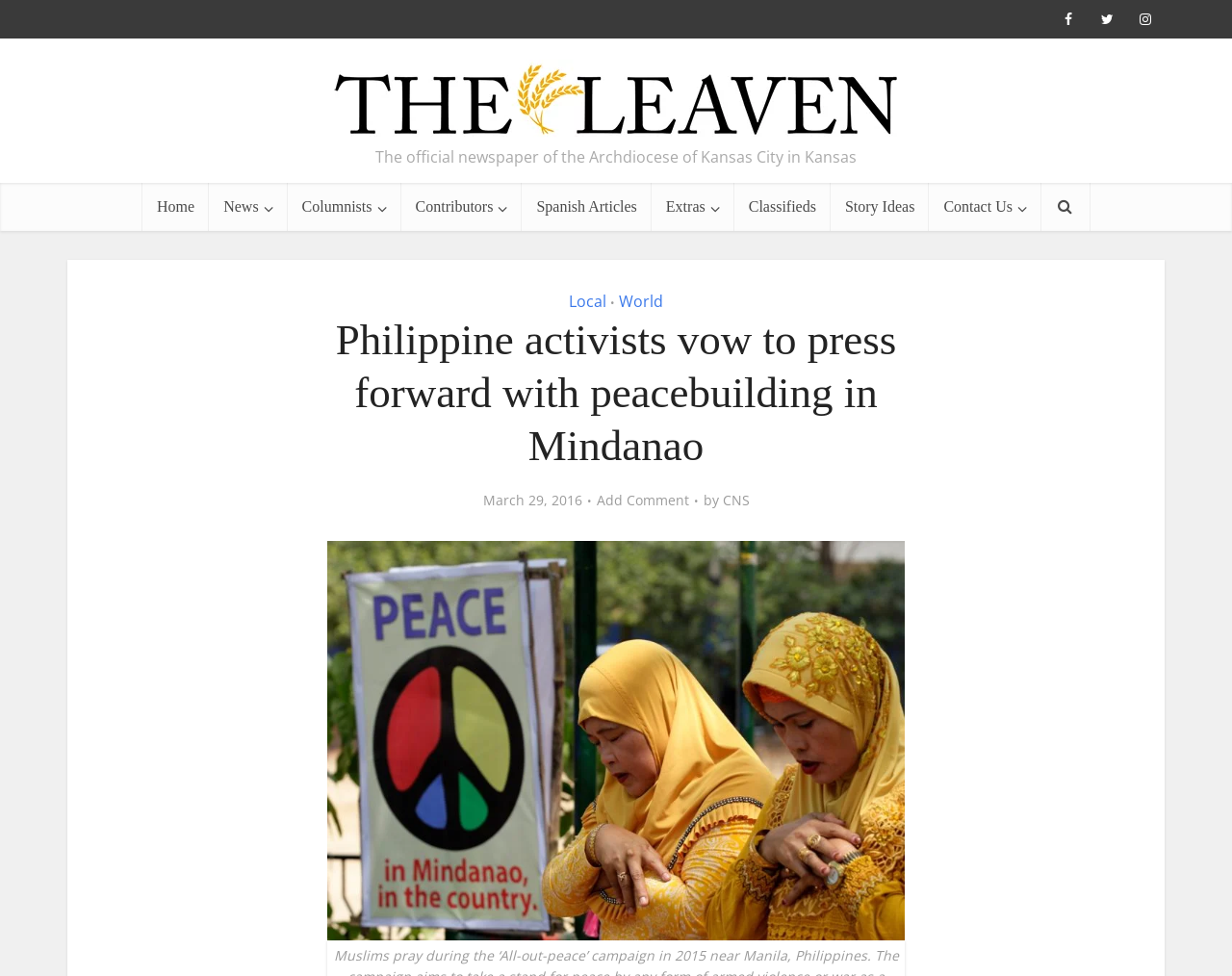Please identify the coordinates of the bounding box that should be clicked to fulfill this instruction: "Contact us".

None